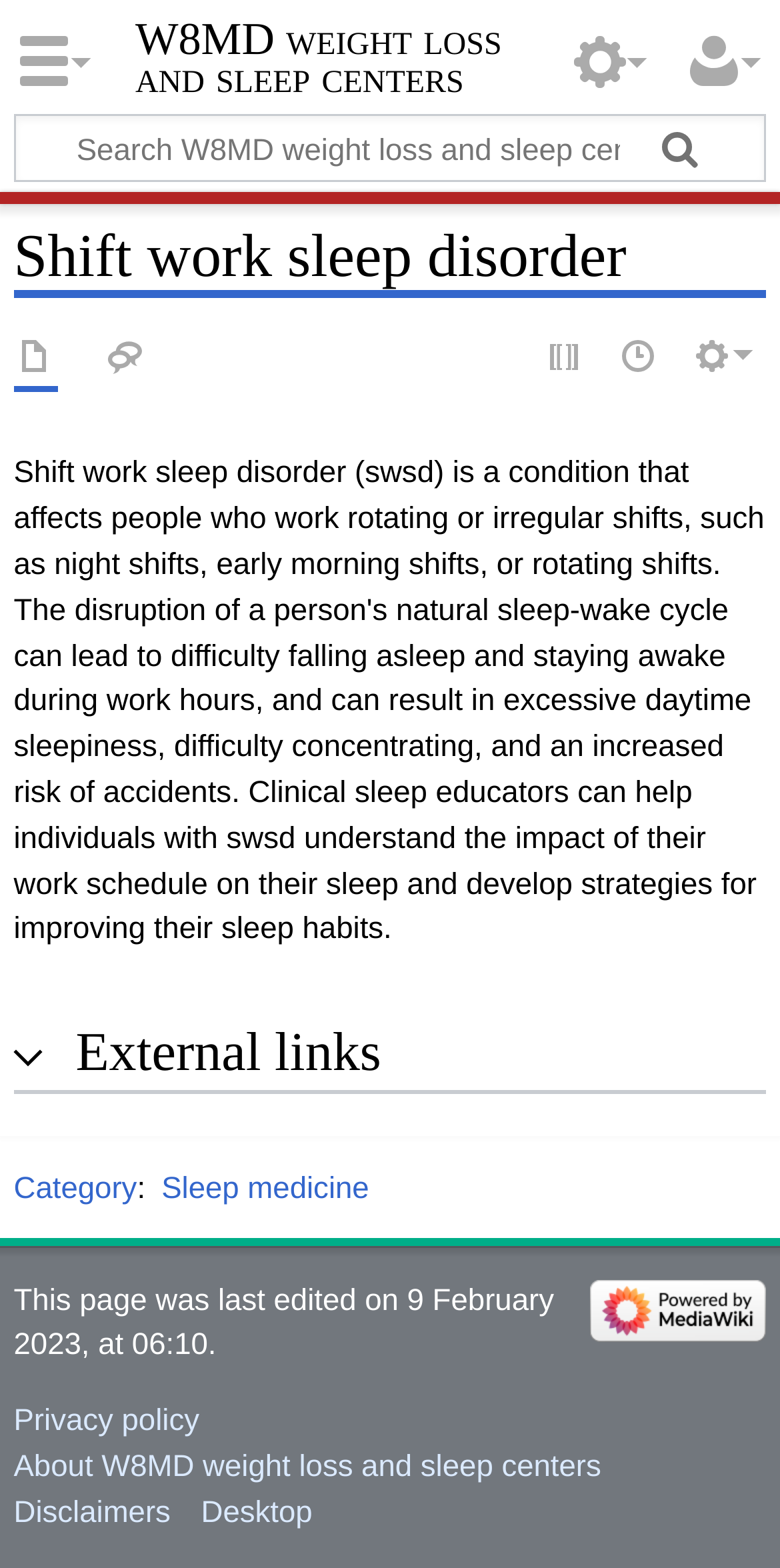Please identify the bounding box coordinates of the clickable region that I should interact with to perform the following instruction: "Click External links". The coordinates should be expressed as four float numbers between 0 and 1, i.e., [left, top, right, bottom].

[0.097, 0.652, 0.489, 0.691]